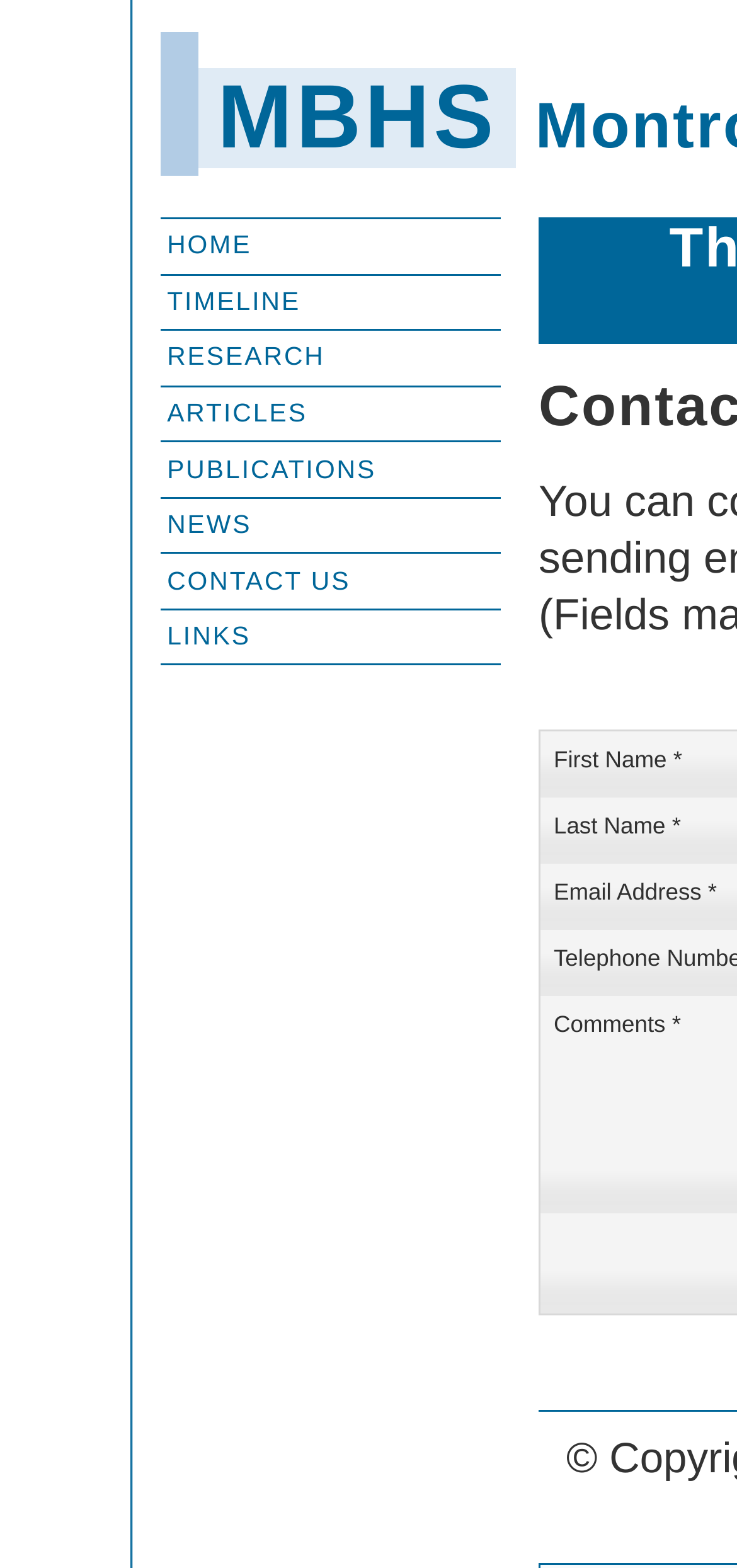Point out the bounding box coordinates of the section to click in order to follow this instruction: "Read the article about Industrial Chiller CW-5200".

None